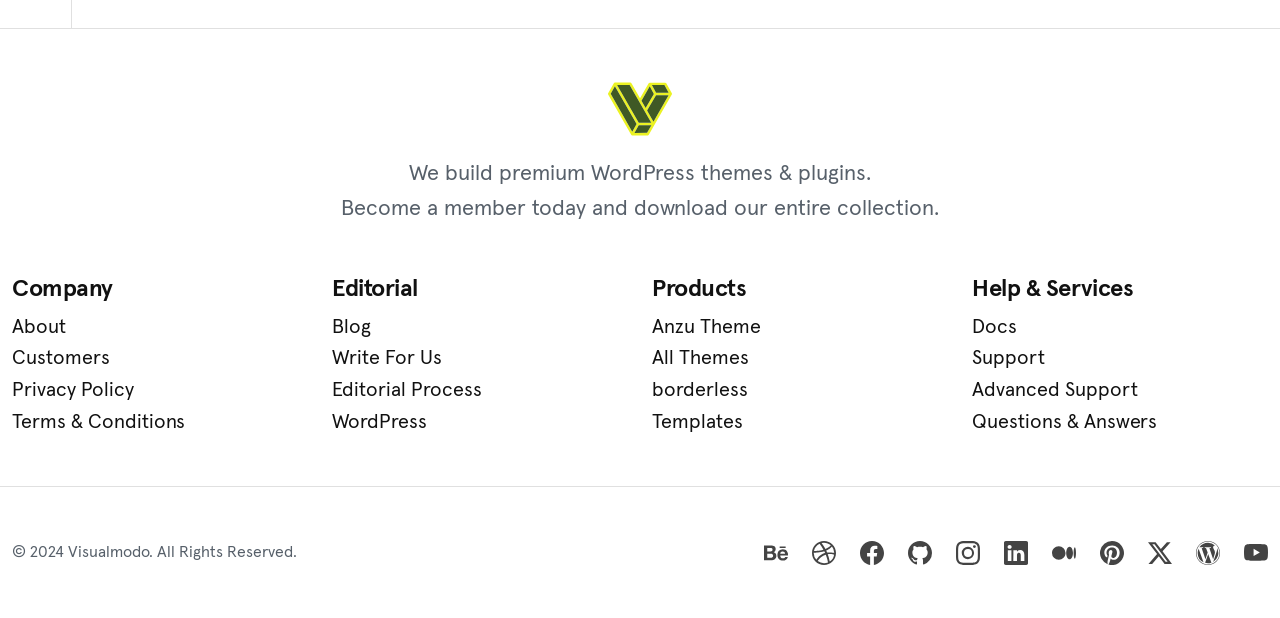Refer to the image and provide a thorough answer to this question:
What is the copyright year mentioned on the webpage?

The StaticText element with OCR text '© 2024 Visualmodo. All Rights Reserved.' indicates that the copyright year mentioned on the webpage is 2024.